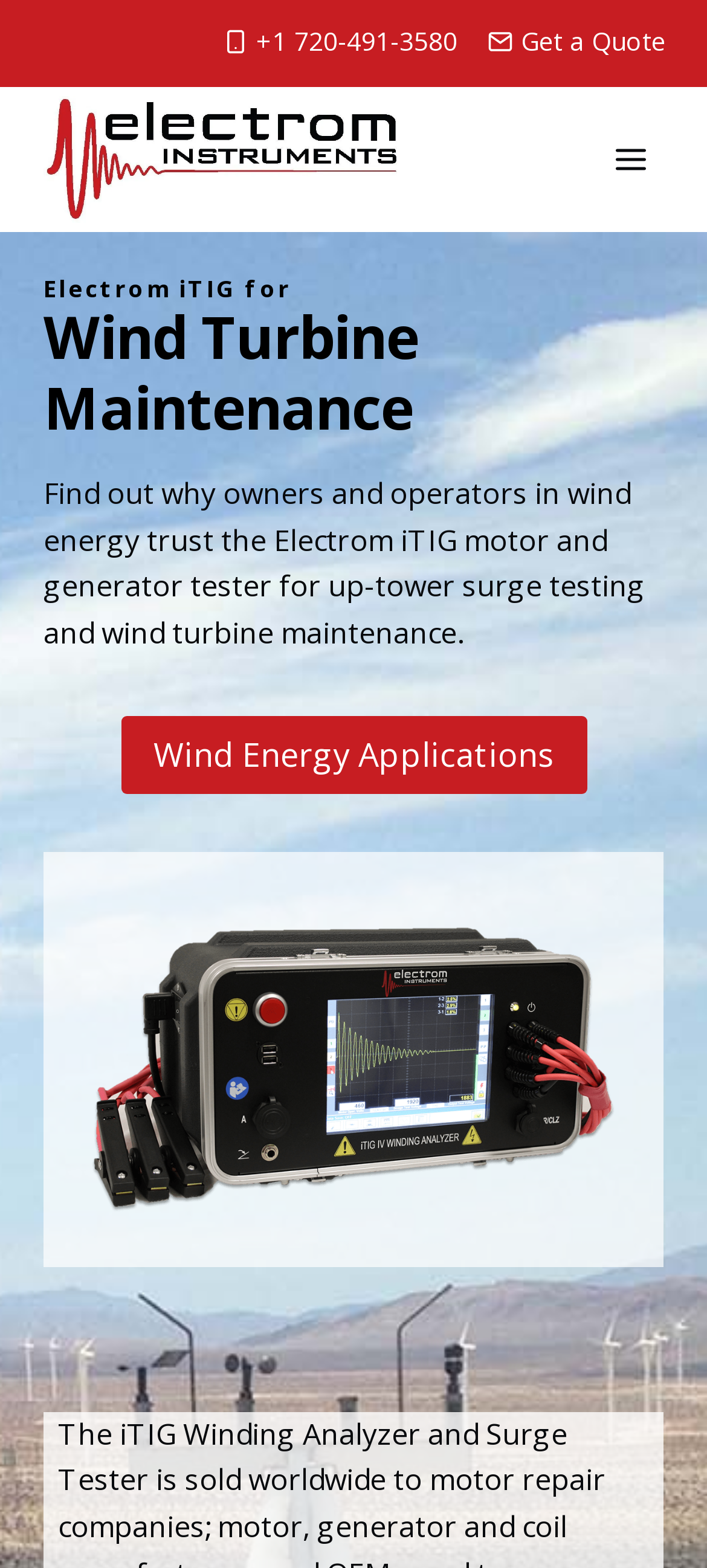Elaborate on the webpage's design and content in a detailed caption.

The webpage is about Electrom iTIG for wind turbine maintenance, with a prominent logo of Electrom Instruments at the top left corner. Below the logo, there are two links, one for phone number and another for email, accompanied by small phone and email icons, respectively. 

On the top right corner, there is a button to open a menu, which contains two headings, "Electrom iTIG for" and "Wind Turbine Maintenance", indicating the main topic of the webpage. 

Below the menu button, there is a paragraph of text that summarizes the benefits of using Electrom iTIG motor and generator tester for wind turbine maintenance. This text is followed by a link to "Wind Energy Applications". 

Underneath the text, there is a large figure or image that takes up most of the remaining space on the webpage, likely an illustration or diagram related to wind turbine maintenance.